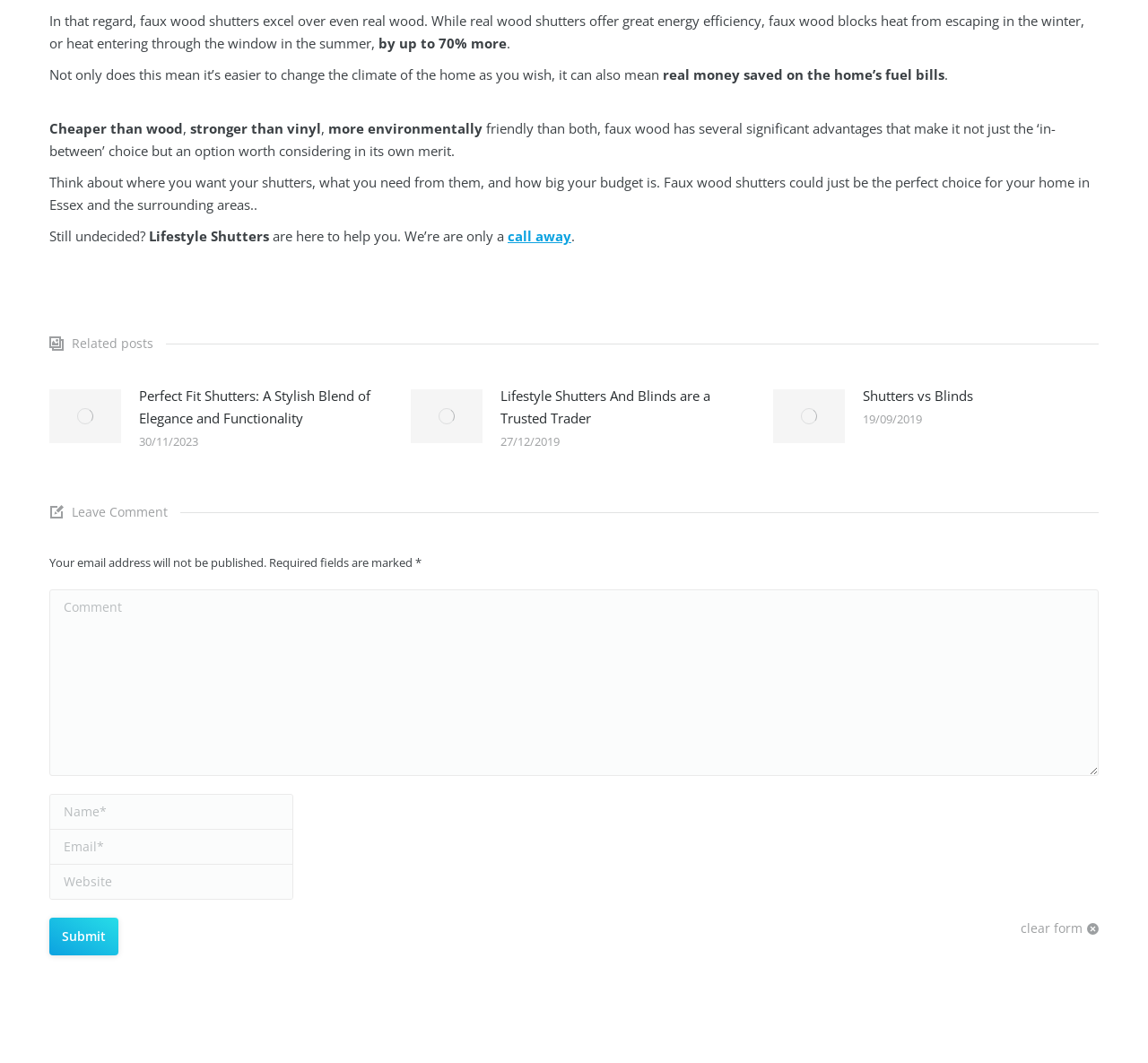Identify the bounding box coordinates of the region that needs to be clicked to carry out this instruction: "Click 'Perfect Fit Shutters'". Provide these coordinates as four float numbers ranging from 0 to 1, i.e., [left, top, right, bottom].

[0.043, 0.366, 0.105, 0.417]